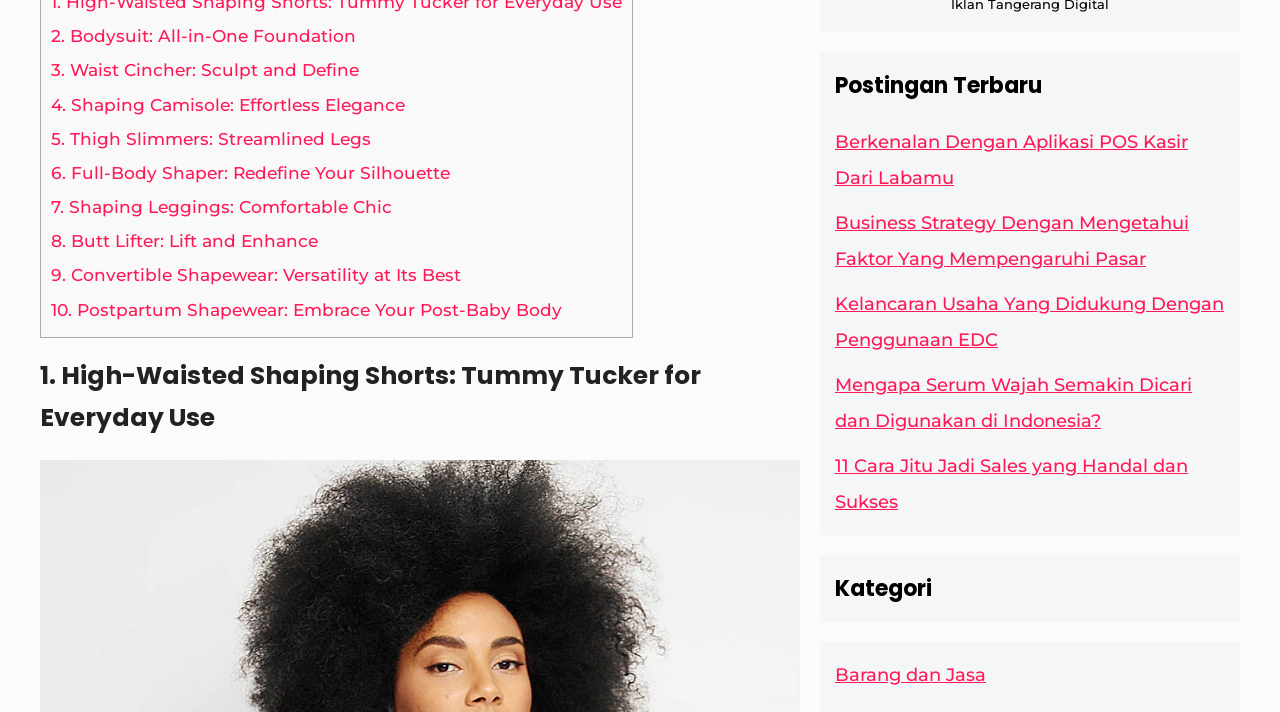Based on the provided description, "7. Shaping Leggings: Comfortable Chic", find the bounding box of the corresponding UI element in the screenshot.

[0.04, 0.275, 0.306, 0.305]